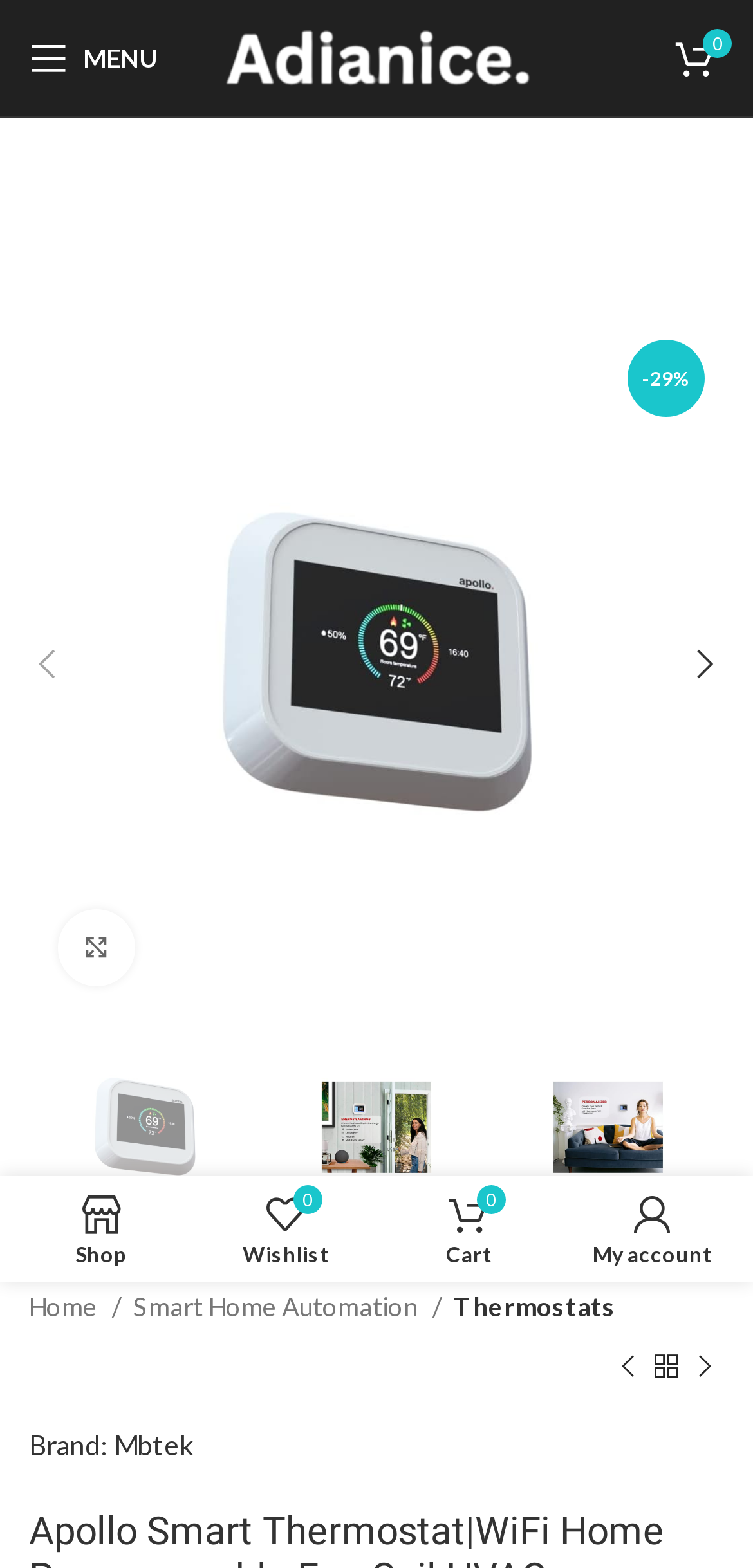Using the provided element description: "title="Apollo-Smart-ThermostatWiFi-Home-Programmable-Fan-Coil-HVAC-ControllerRemote-Room-Sensor-Heating-Cooling-Ventilation-HumidificationEnergy-Saving-Touchscreen-DisplayAlexa-Google-Compatible"", determine the bounding box coordinates of the corresponding UI element in the screenshot.

[0.044, 0.411, 0.956, 0.432]